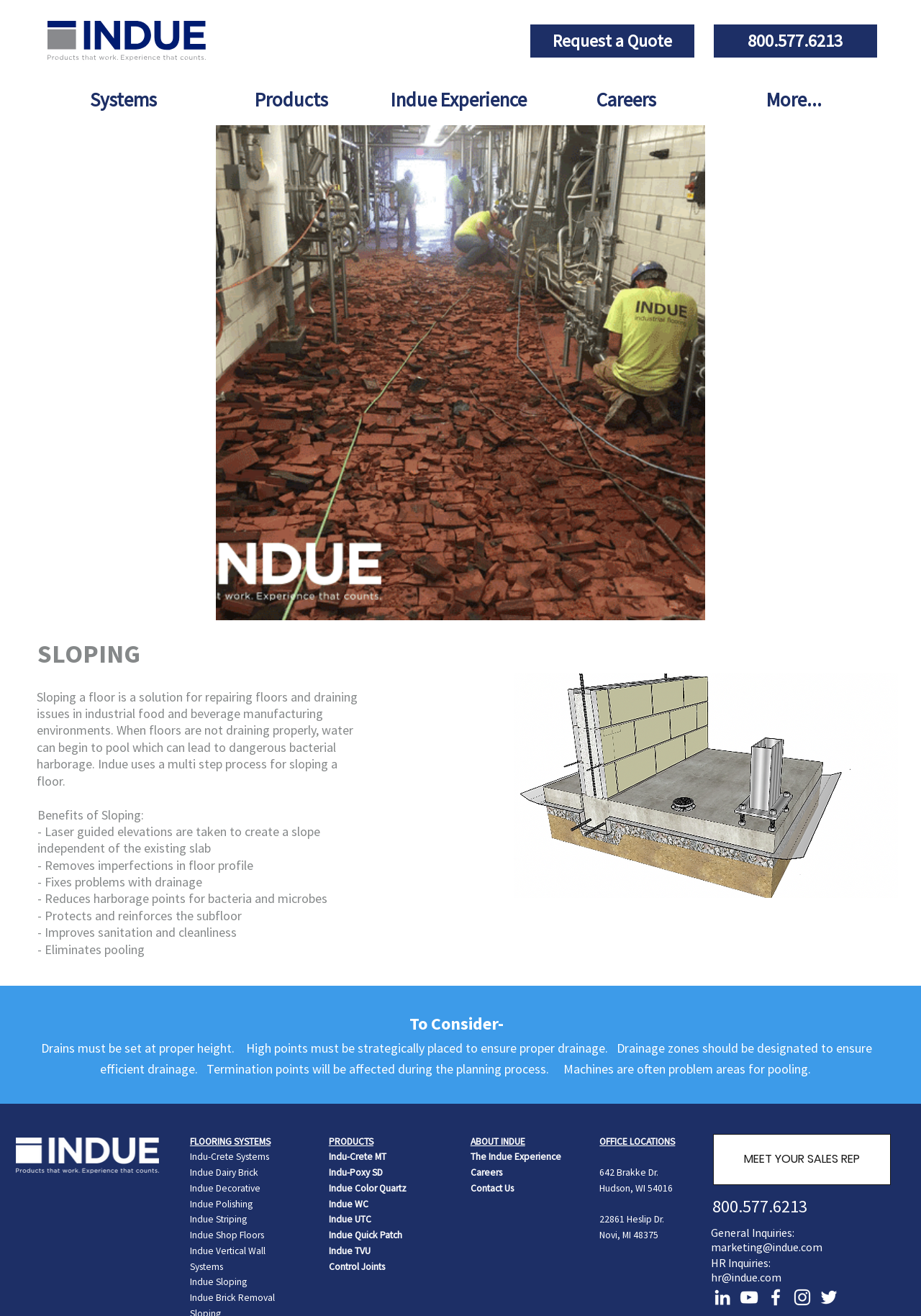Use a single word or phrase to answer the following:
What is the phone number to request a quote?

800.577.6213